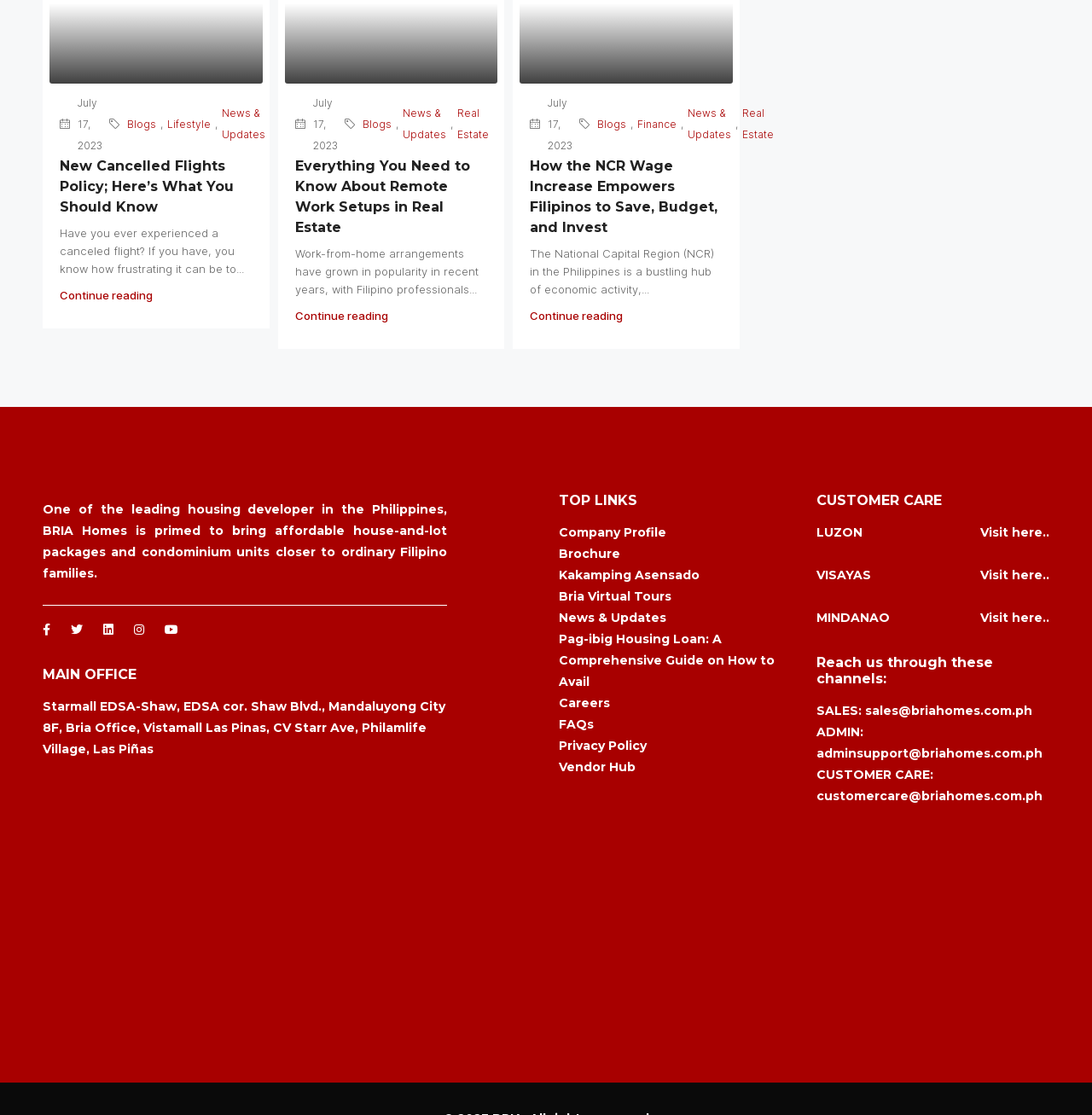Locate the UI element described by Careers in the provided webpage screenshot. Return the bounding box coordinates in the format (top-left x, top-left y, bottom-right x, bottom-right y), ensuring all values are between 0 and 1.

[0.512, 0.623, 0.559, 0.637]